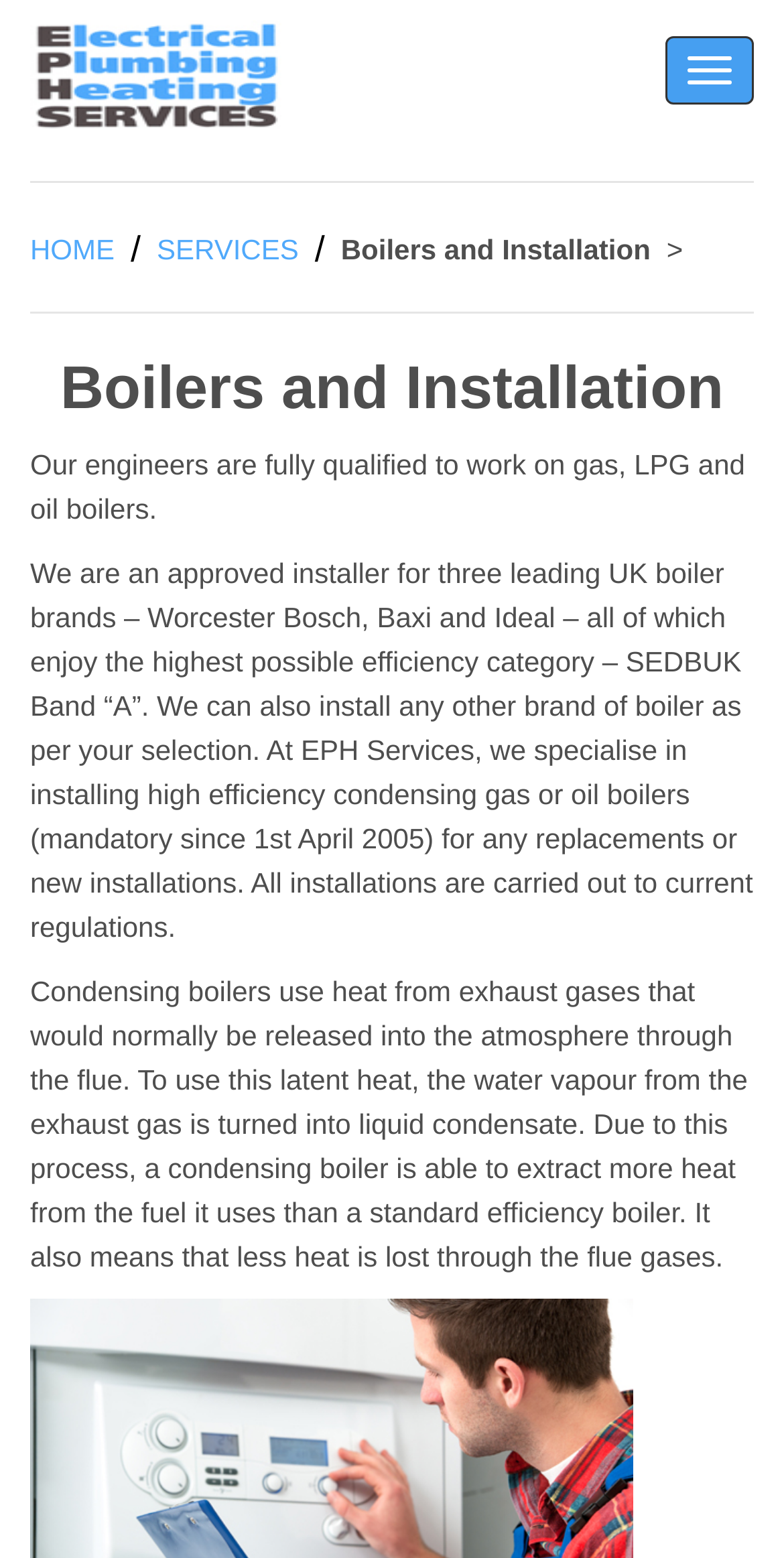How many leading UK boiler brands is EPH Services an approved installer for?
Refer to the image and provide a one-word or short phrase answer.

Three